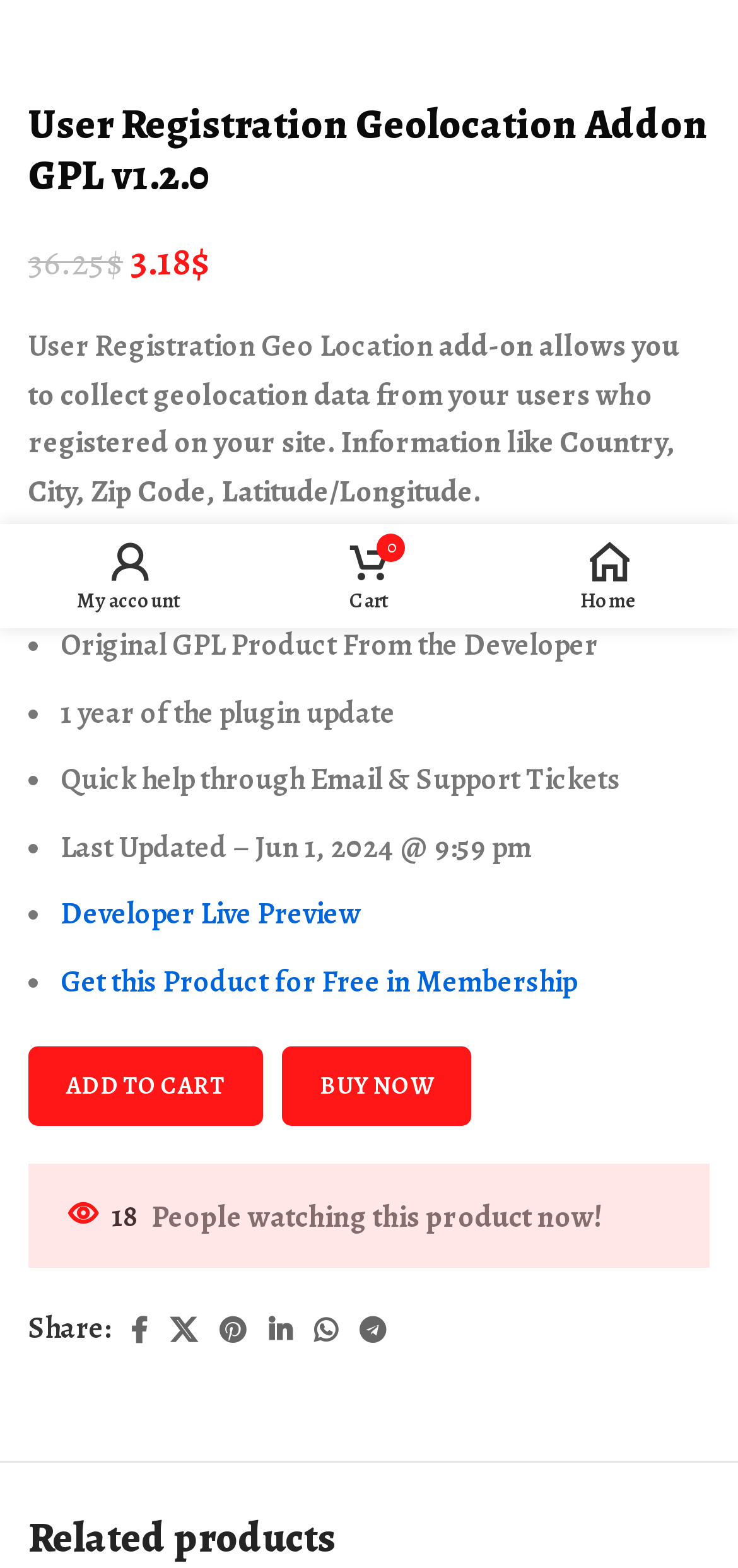Locate the bounding box coordinates for the element described below: "Buy now". The coordinates must be four float values between 0 and 1, formatted as [left, top, right, bottom].

[0.382, 0.667, 0.638, 0.718]